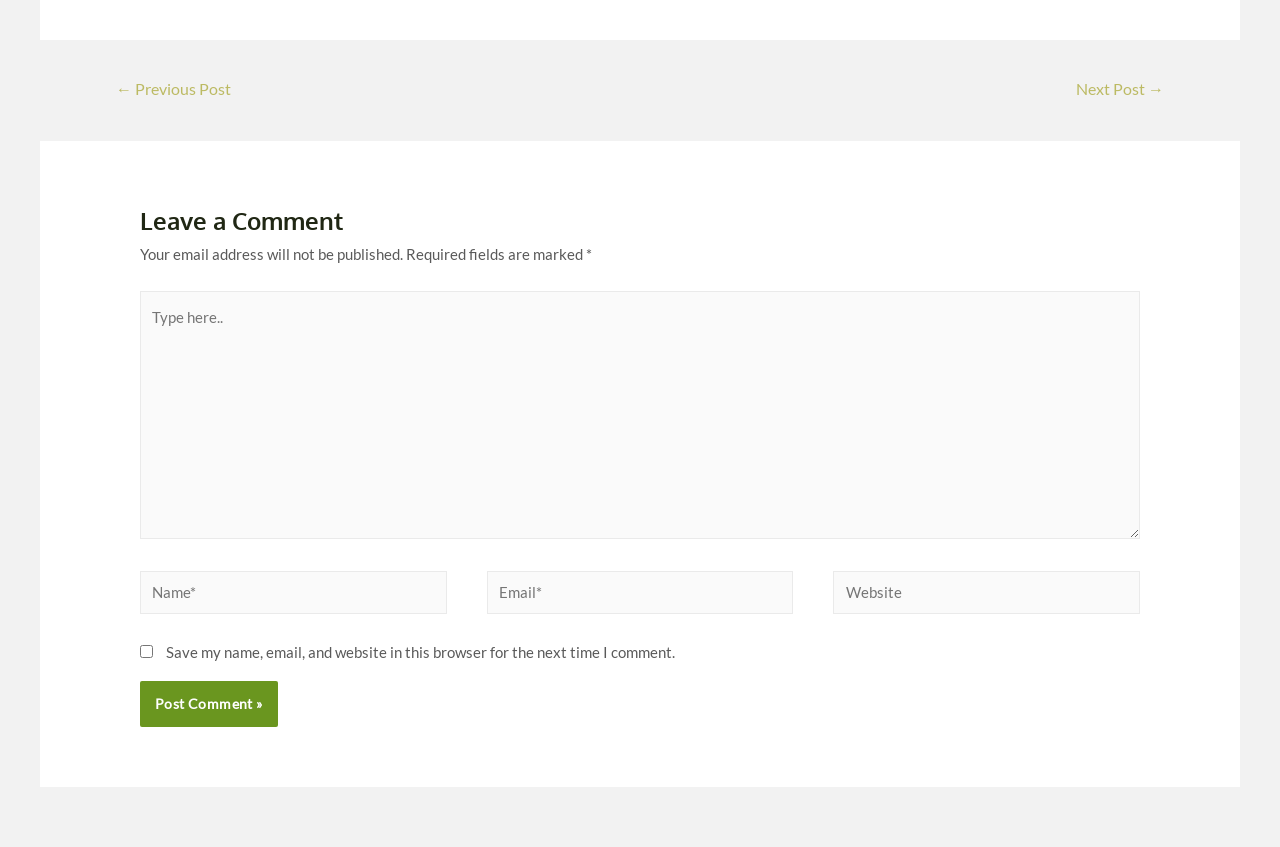What is the purpose of this webpage?
Based on the image, answer the question with as much detail as possible.

Based on the webpage structure and elements, it appears that the primary purpose of this webpage is to allow users to leave a comment on a post. The presence of a comment form with fields for name, email, and website, as well as a 'Post Comment' button, suggests that users can input their thoughts and opinions on the post.